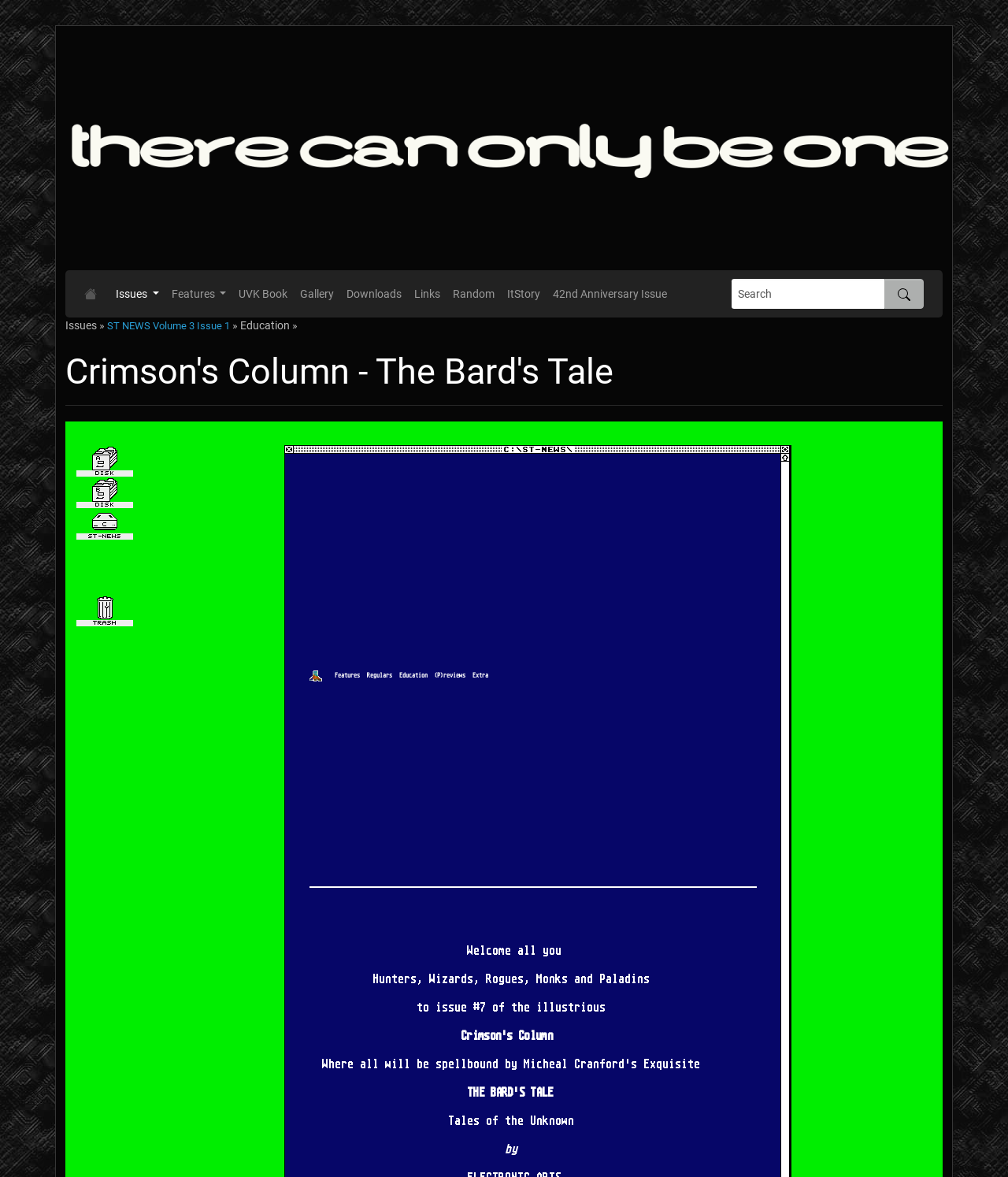What is the title of the article?
Please use the image to deliver a detailed and complete answer.

The title of the article can be found in the heading element, which is 'Crimson's Column - The Bard's Tale'.